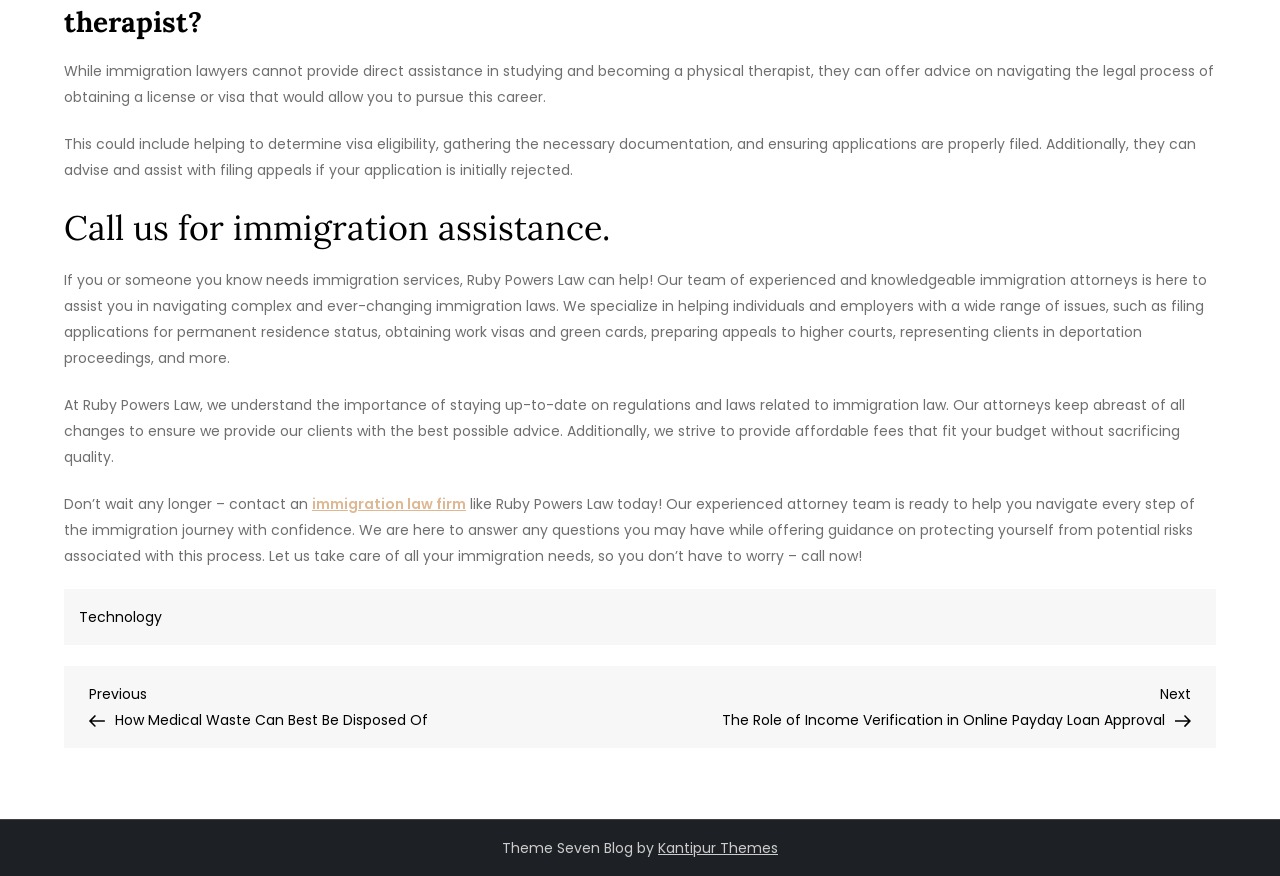Identify the bounding box coordinates for the UI element mentioned here: "immigration law firm". Provide the coordinates as four float values between 0 and 1, i.e., [left, top, right, bottom].

[0.244, 0.564, 0.364, 0.587]